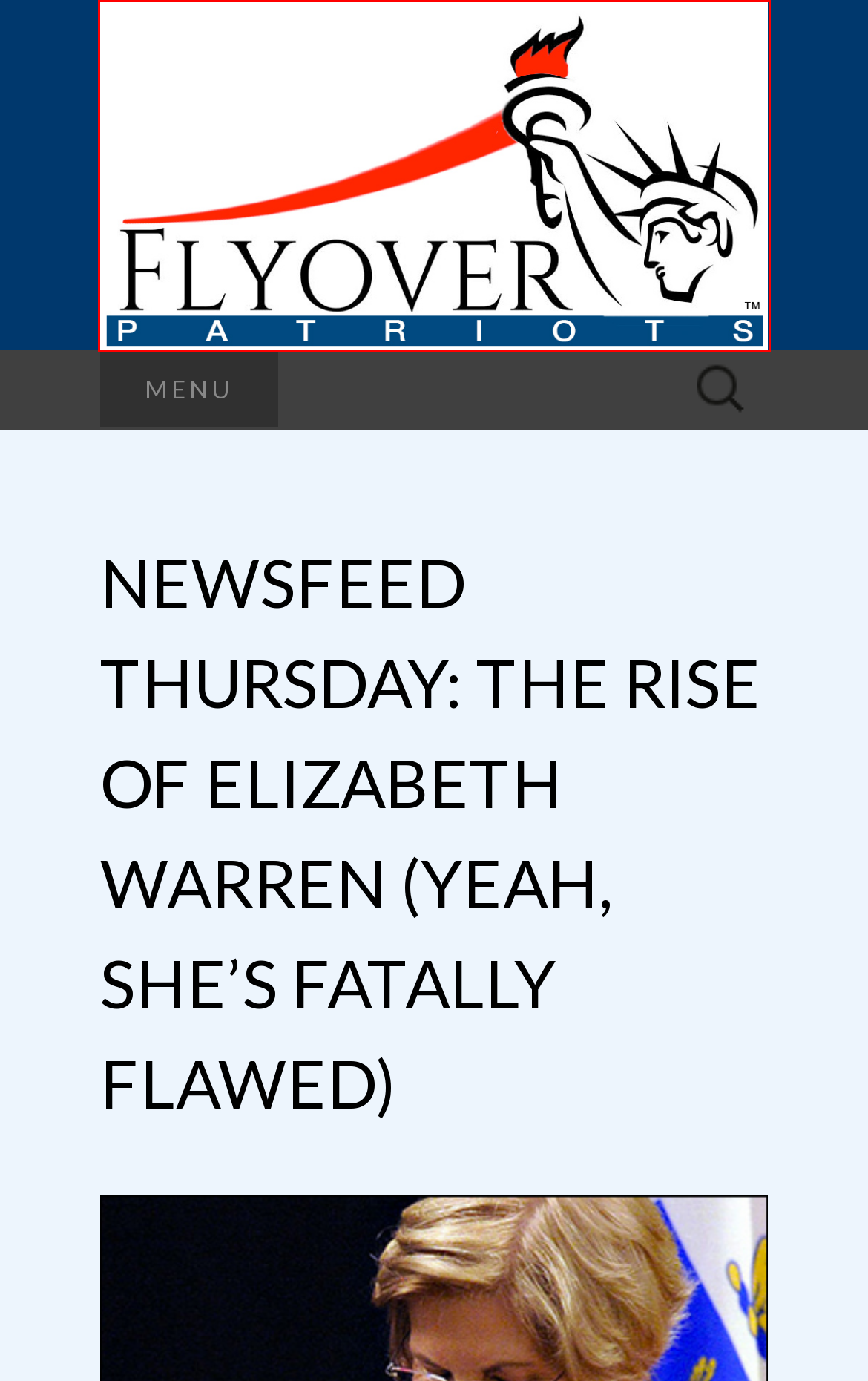Look at the screenshot of a webpage with a red bounding box and select the webpage description that best corresponds to the new page after clicking the element in the red box. Here are the options:
A. Flyover Patriots – Wherever Patriots Live
B. FBI Archives – Flyover Patriots
C. tyranny Archives – Flyover Patriots
D. June 2, 2024 – Flyover Patriots
E. Hillary Clinton Archives – Flyover Patriots
F. Rob Meyne Jeffery Schmidt | Flyover Patriots
G. Bernie Sanders Archives – Flyover Patriots
H. Twitter Archives – Flyover Patriots

A